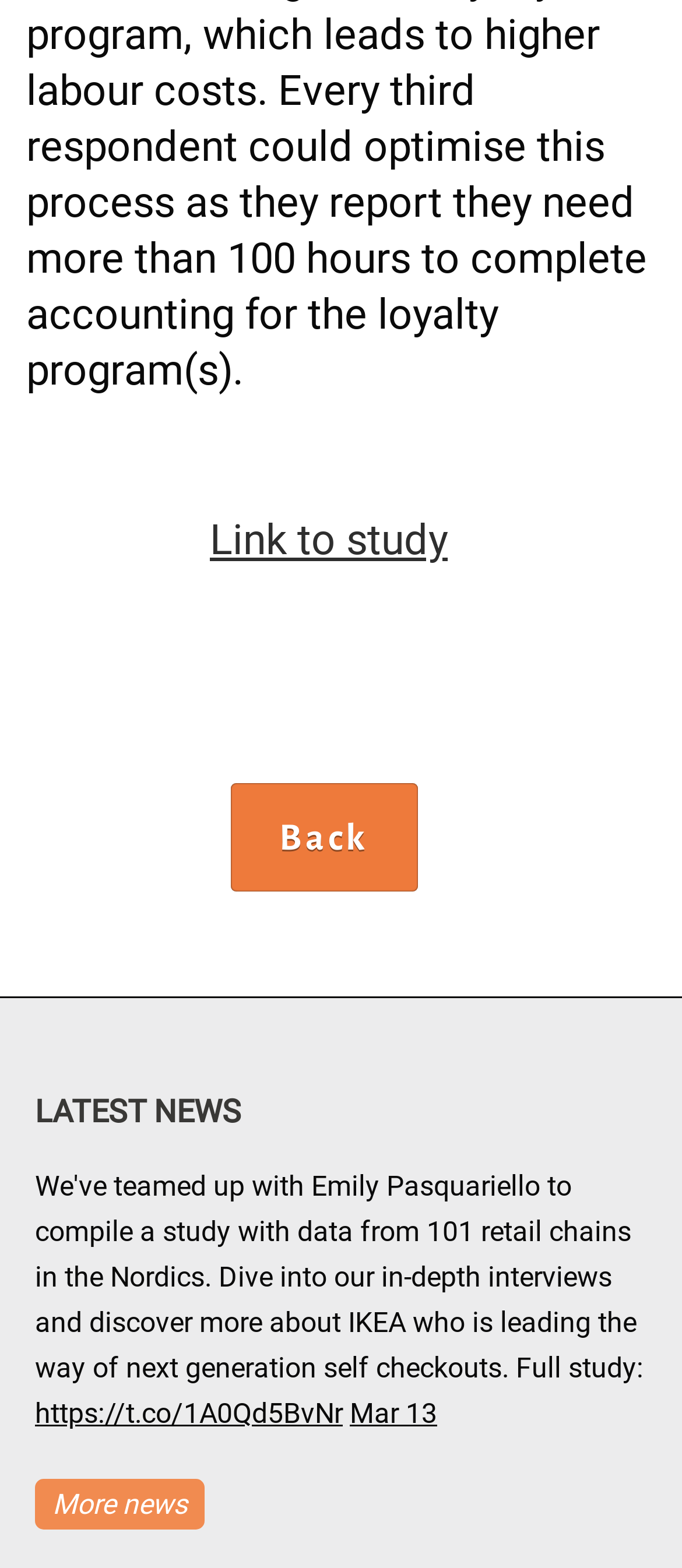For the given element description Link to study, determine the bounding box coordinates of the UI element. The coordinates should follow the format (top-left x, top-left y, bottom-right x, bottom-right y) and be within the range of 0 to 1.

[0.308, 0.329, 0.656, 0.36]